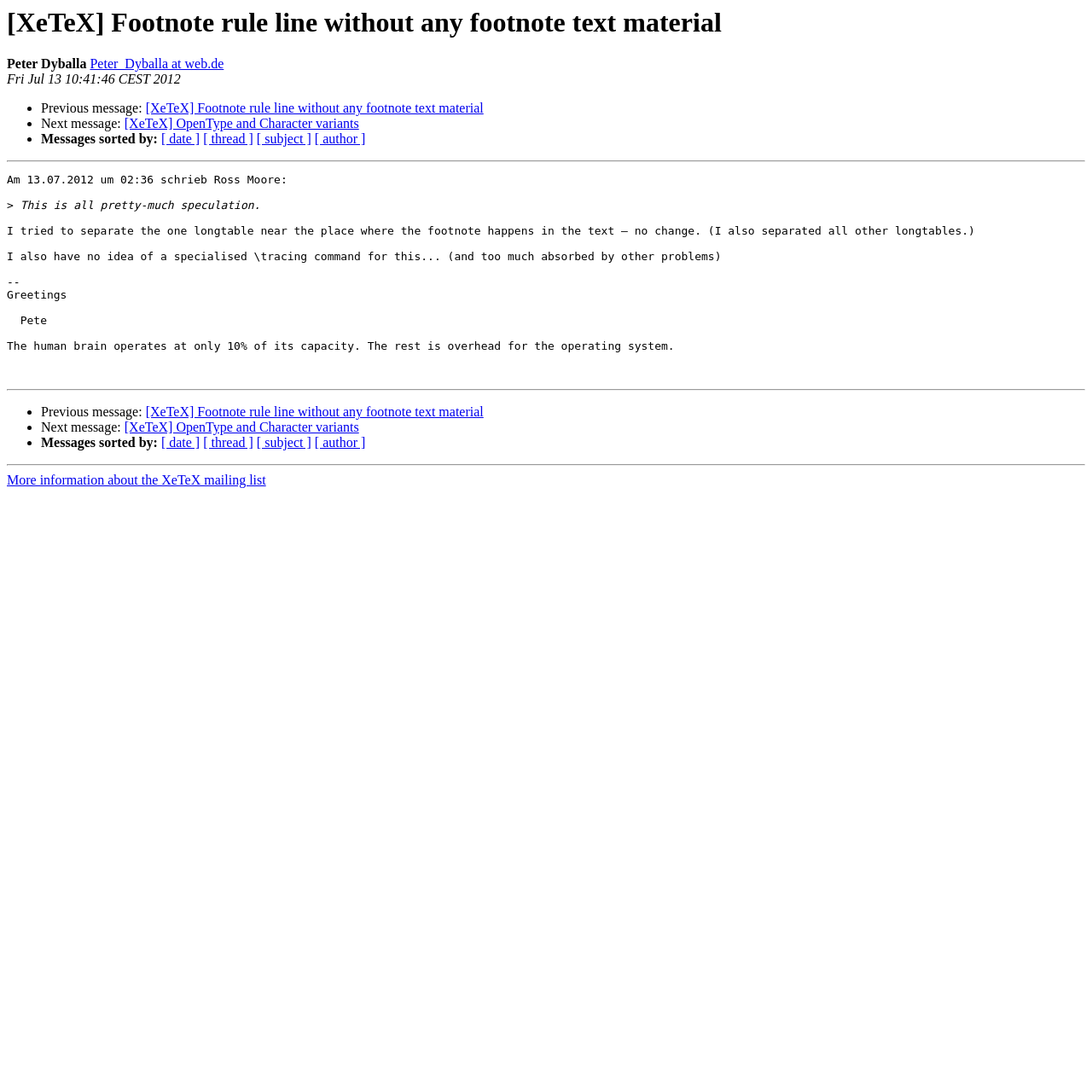Please provide a one-word or short phrase answer to the question:
How many separators are there on the page?

3